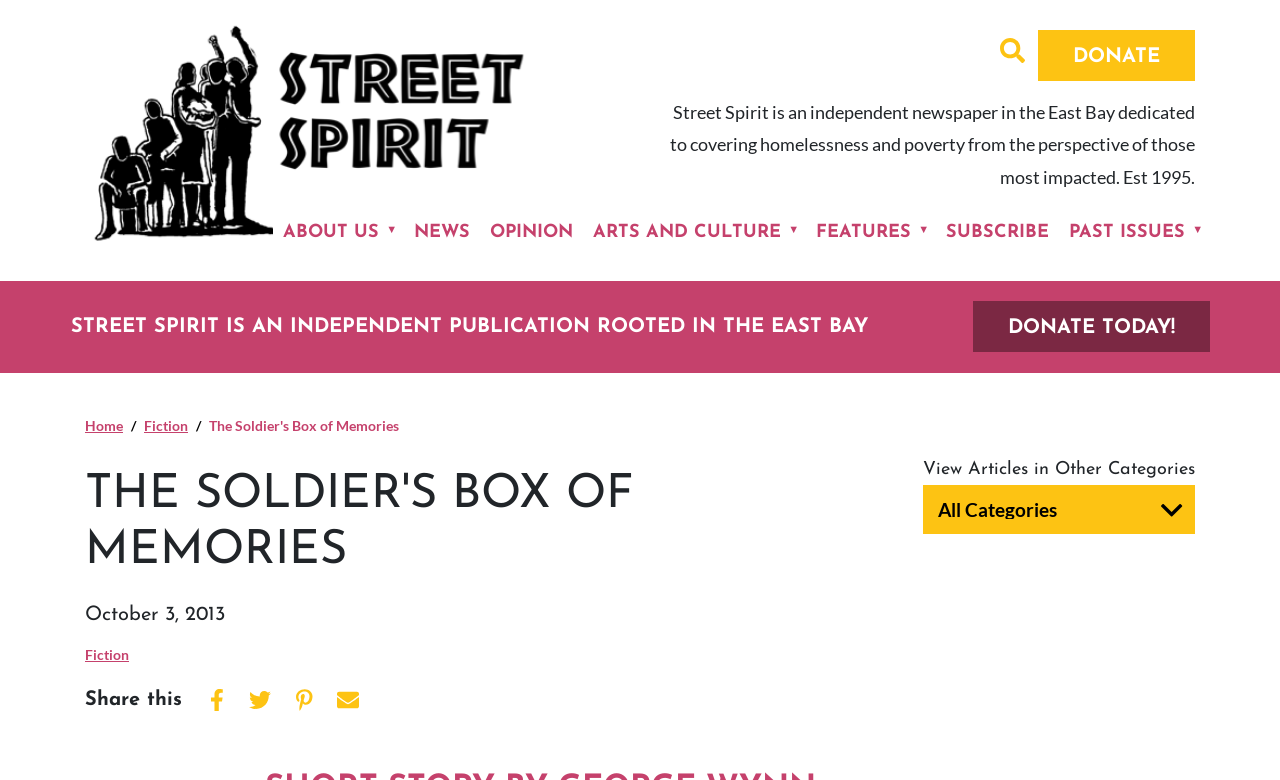Determine the bounding box coordinates of the region that needs to be clicked to achieve the task: "Subscribe to the newsletter".

[0.731, 0.258, 0.827, 0.34]